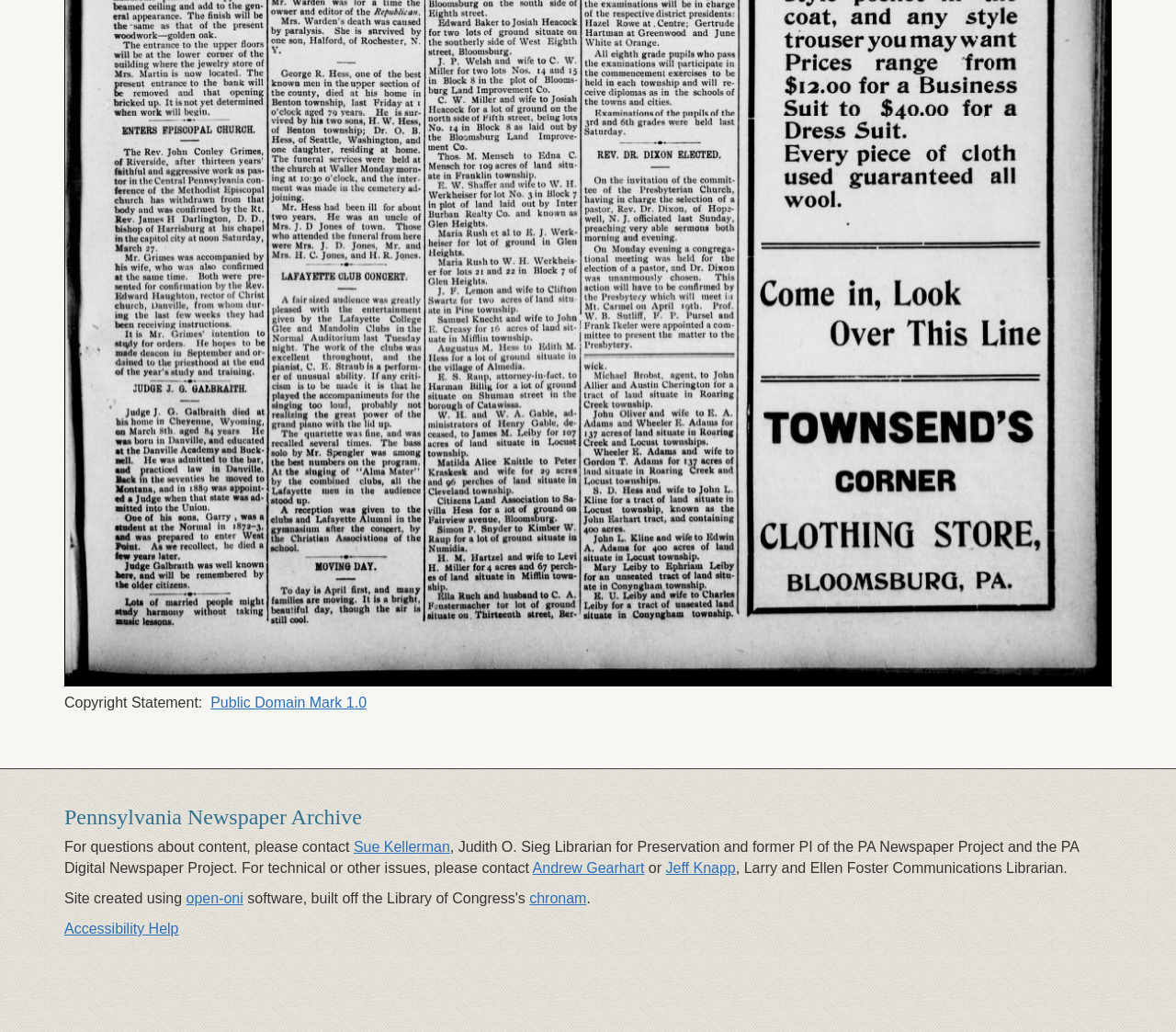Give a one-word or short phrase answer to this question: 
What is the name of the librarian for Preservation?

Sue Kellerman